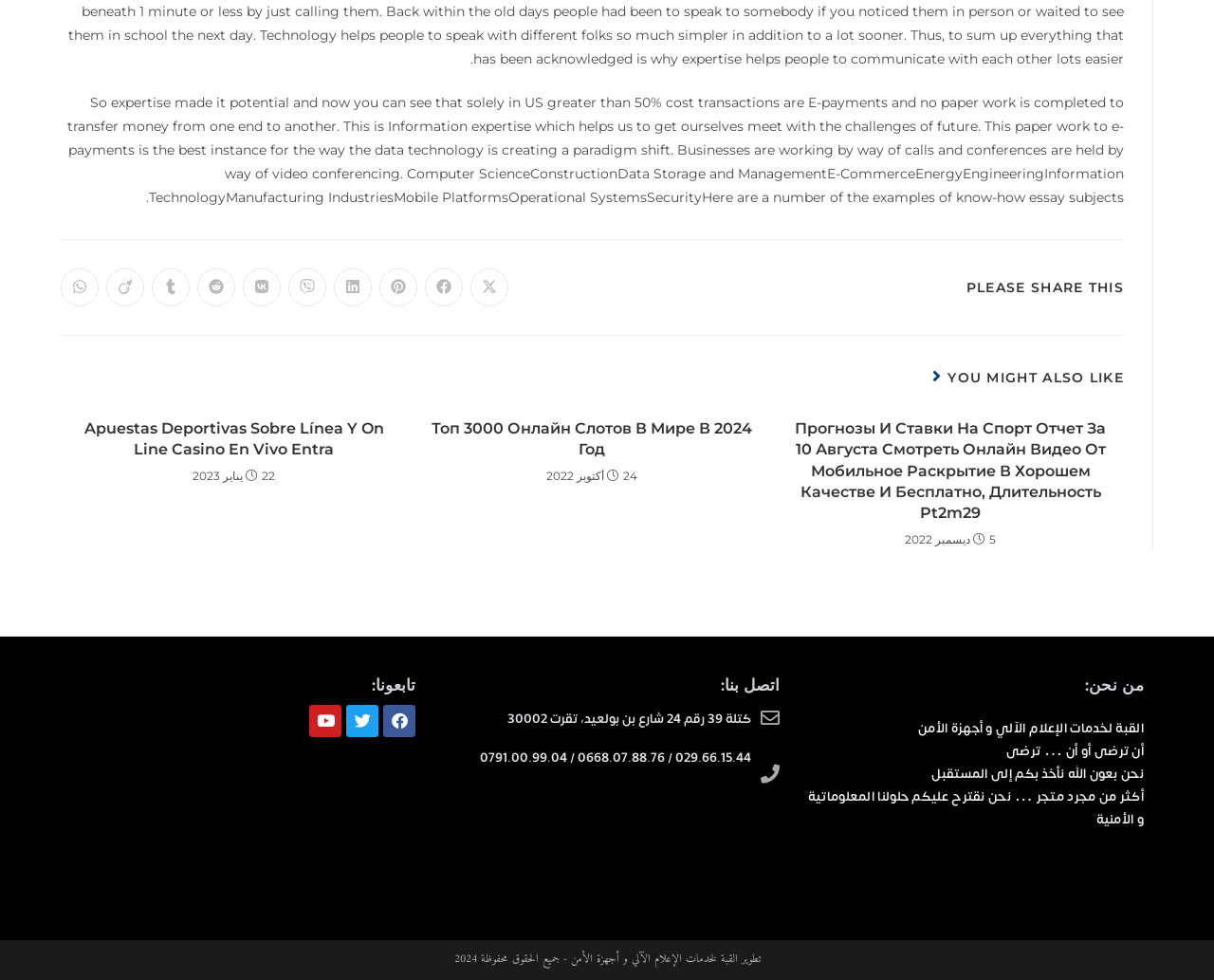Could you find the bounding box coordinates of the clickable area to complete this instruction: "Read more about Топ 3000 Онлайн Слотов В Мире В 2024 Год"?

[0.355, 0.427, 0.621, 0.47]